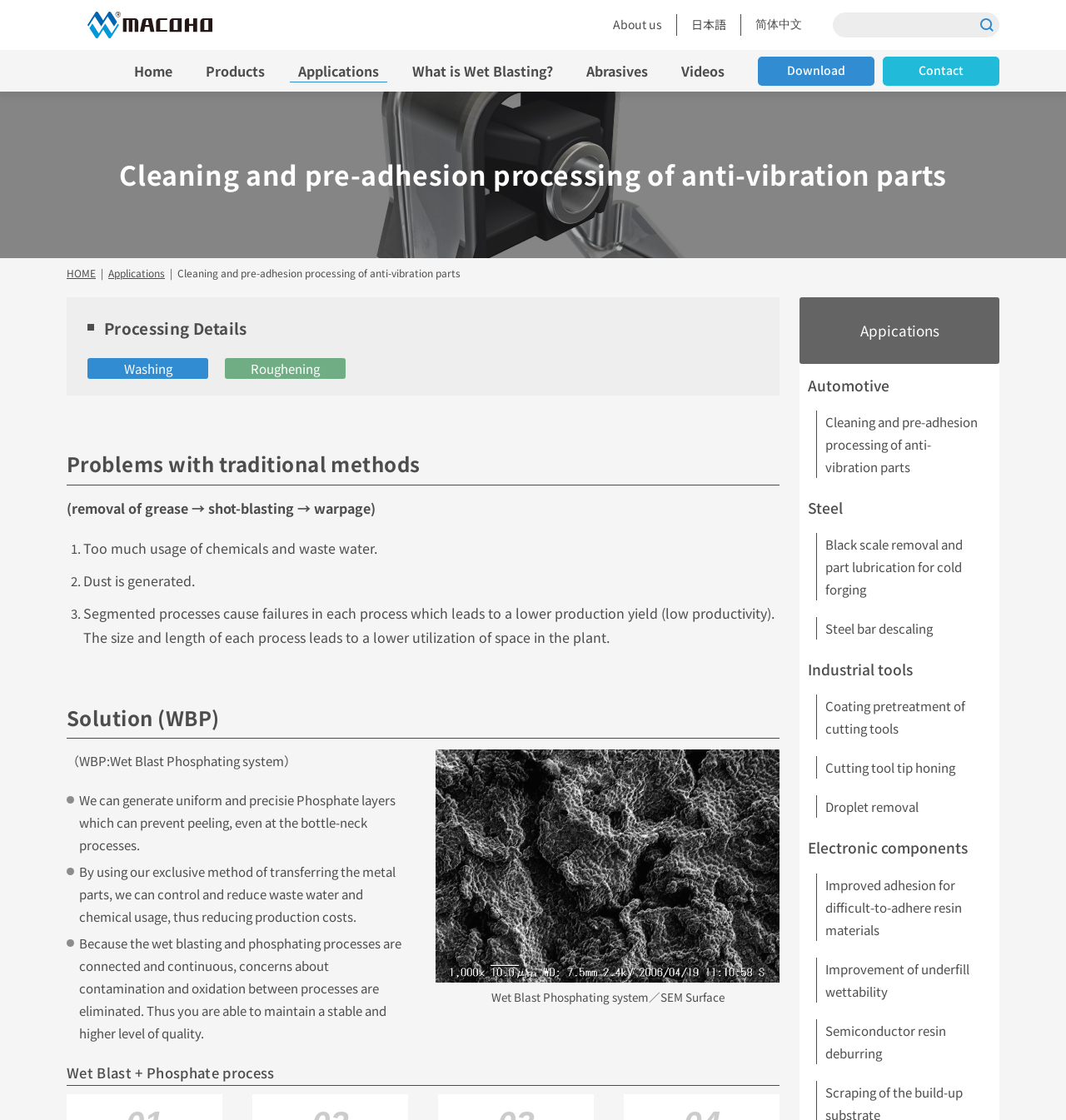What is the purpose of Wet Blast Phosphating system?
Please analyze the image and answer the question with as much detail as possible.

I found the section 'Solution (WBP)' which describes the Wet Blast Phosphating system, and it mentions that it can generate uniform and precise Phosphate layers which can prevent peeling.